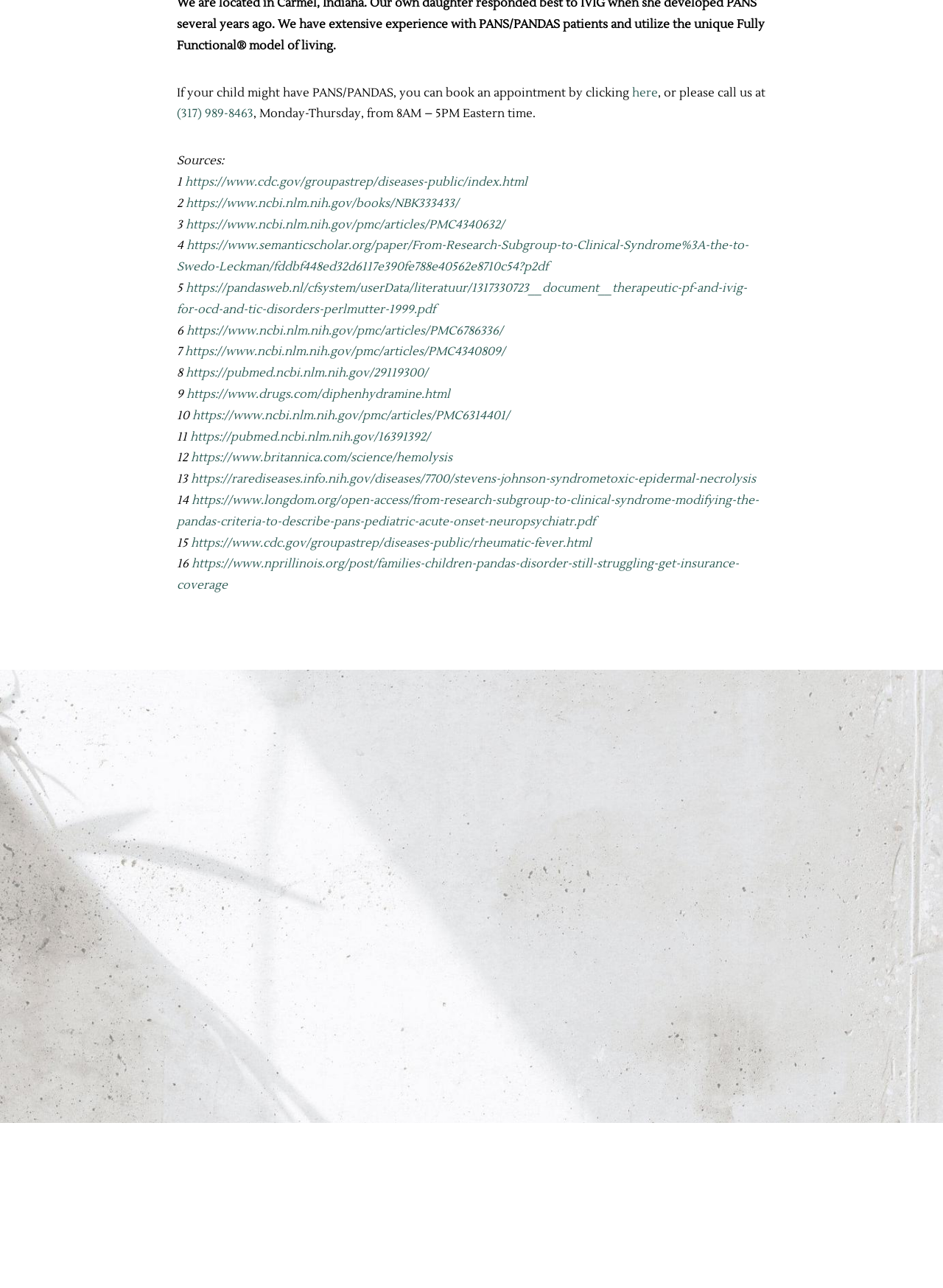Find the bounding box coordinates of the element I should click to carry out the following instruction: "Click the 'Submit Form' button".

[0.539, 0.778, 0.751, 0.803]